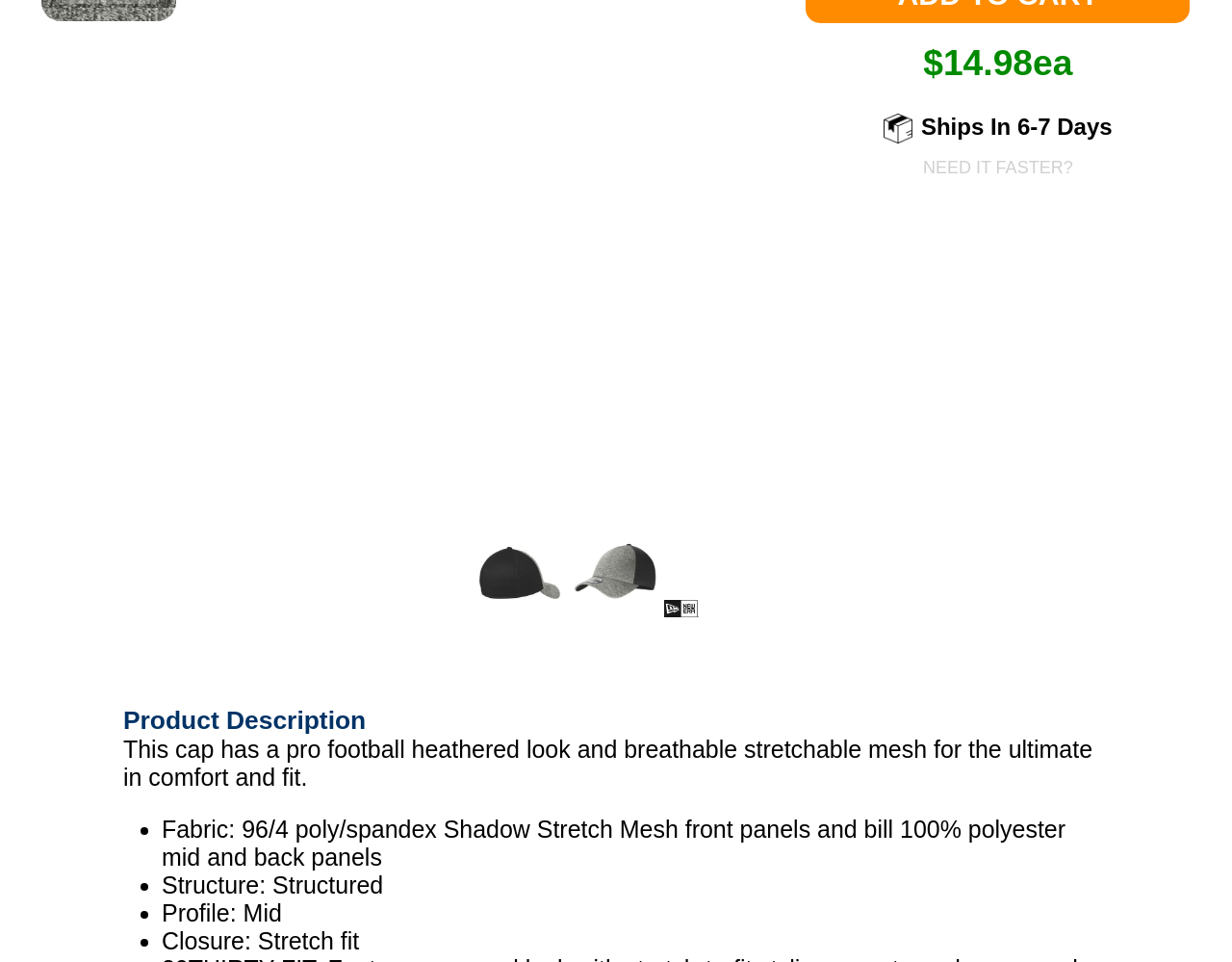Given the element description, predict the bounding box coordinates in the format (top-left x, top-left y, bottom-right x, bottom-right y), using floating point numbers between 0 and 1: parent_node: Embroidery: Upload Logo

[0.045, 0.64, 0.322, 0.668]